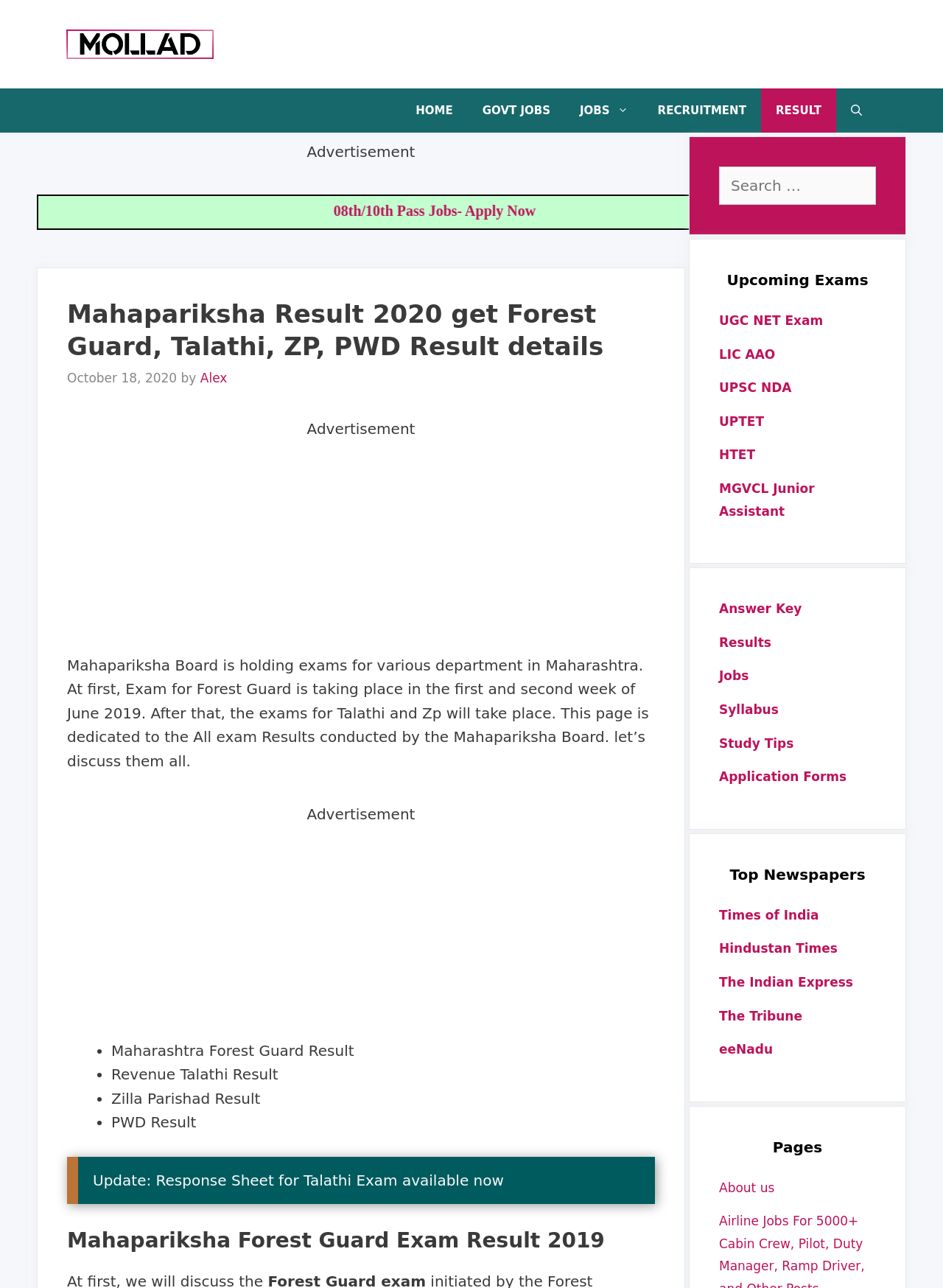Identify the bounding box coordinates of the clickable region to carry out the given instruction: "Click on HOME link".

[0.425, 0.069, 0.496, 0.103]